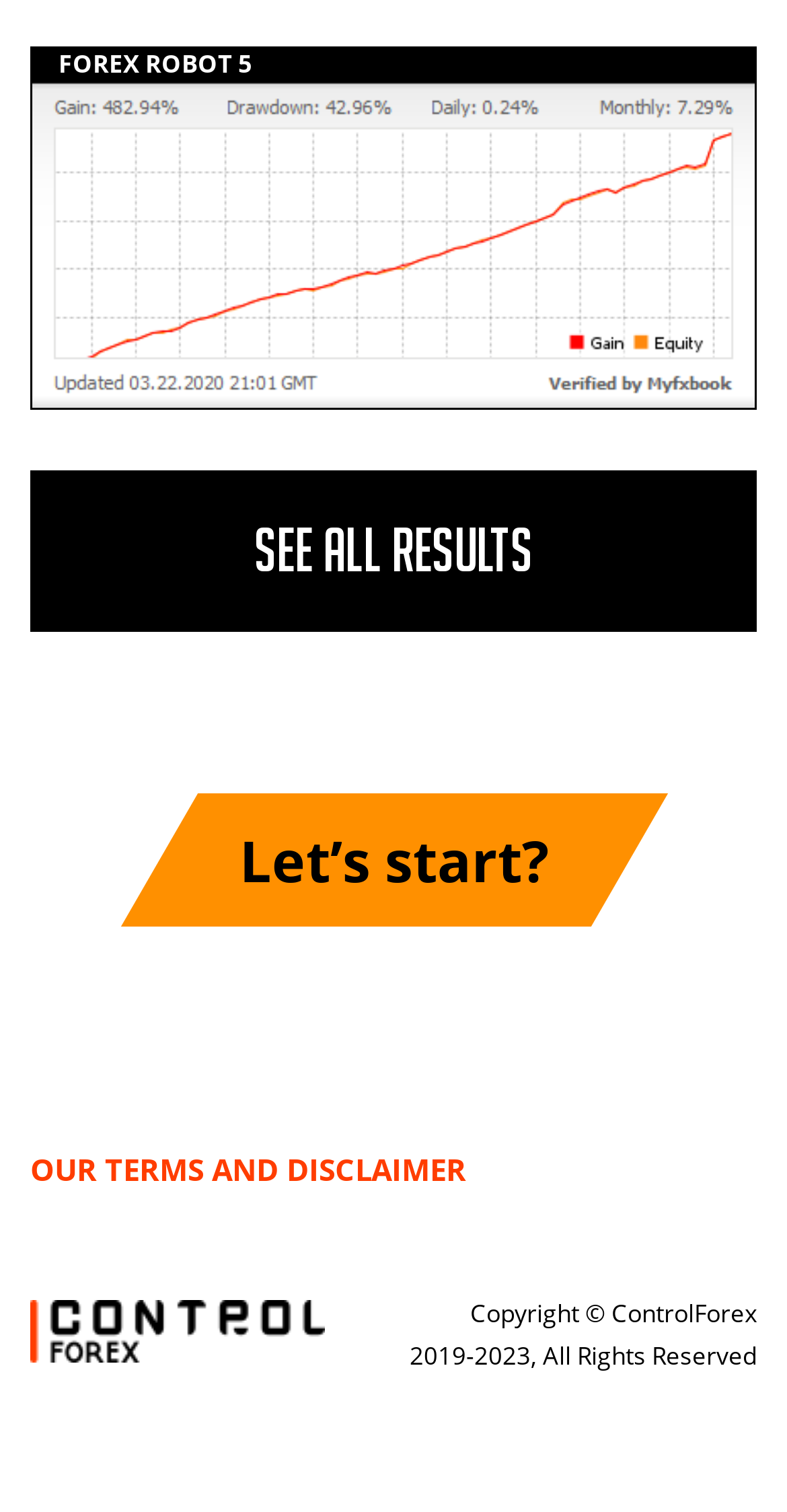Given the following UI element description: "Control Forex", find the bounding box coordinates in the webpage screenshot.

[0.038, 0.859, 0.413, 0.901]